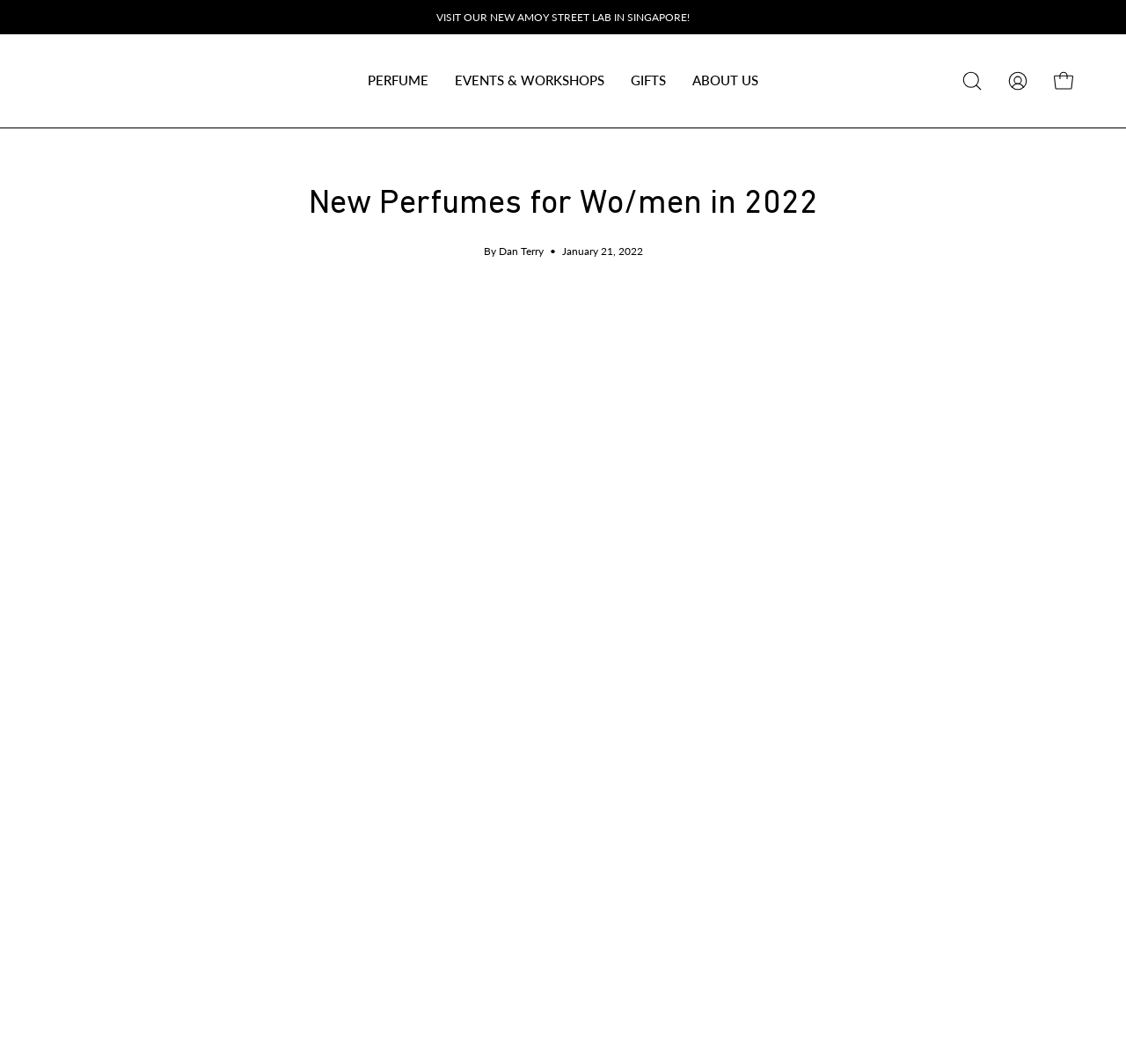Answer the following query with a single word or phrase:
What is the name of the lab in Singapore?

Amoy Street Lab